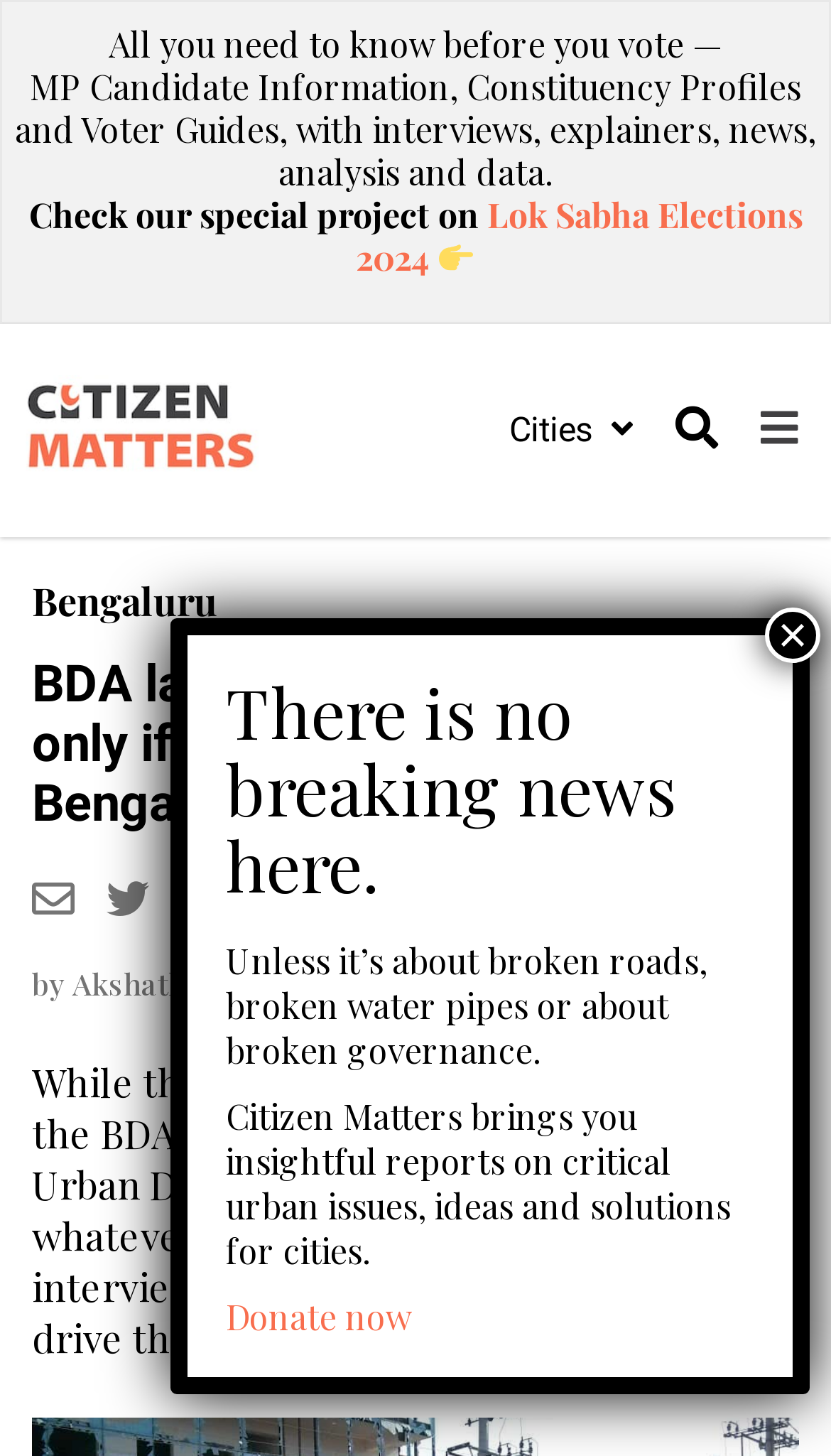Convey a detailed summary of the webpage, mentioning all key elements.

This webpage appears to be an article from Citizen Matters, a news website focused on urban issues. At the top, there is a navigation menu with links to different cities, including Bengaluru, and a search button. Below the navigation menu, there is a logo of Citizen Matters, which is a text logo with the first "i" in the shape of a candle.

The main article is titled "BDA layouts will face demolition only if the Cabinet approves it: Bengaluru DC" and is written by Akshatha M. The article's publication date is May 8, 2015. The article discusses the Bengaluru Urban DC's stance on regularizing BDA layouts on lakes and the ongoing demolition drive in Bengaluru.

To the right of the article title, there are social media sharing links, including Twitter, WhatsApp, and Facebook. Below the article, there is a section with a brief summary of the article, which mentions the government's plan to regularize BDA layouts on lakes and the DC's willingness to comply.

On the left side of the page, there is a section with a heading "All you need to know before you vote" and a brief description of a special project on Lok Sabha Elections 2024, accompanied by an icon. Below this section, there is a link to the project.

At the bottom of the page, there is a call-to-action to donate to Citizen Matters, with a brief description of the website's mission to provide insightful reports on critical urban issues. There is also a "Close" button to dismiss the donation prompt.

Throughout the page, there are several buttons and links, including a "Toggle navigation" button, a "Send this article to a friend" link, and a "Cities" link with a dropdown menu.